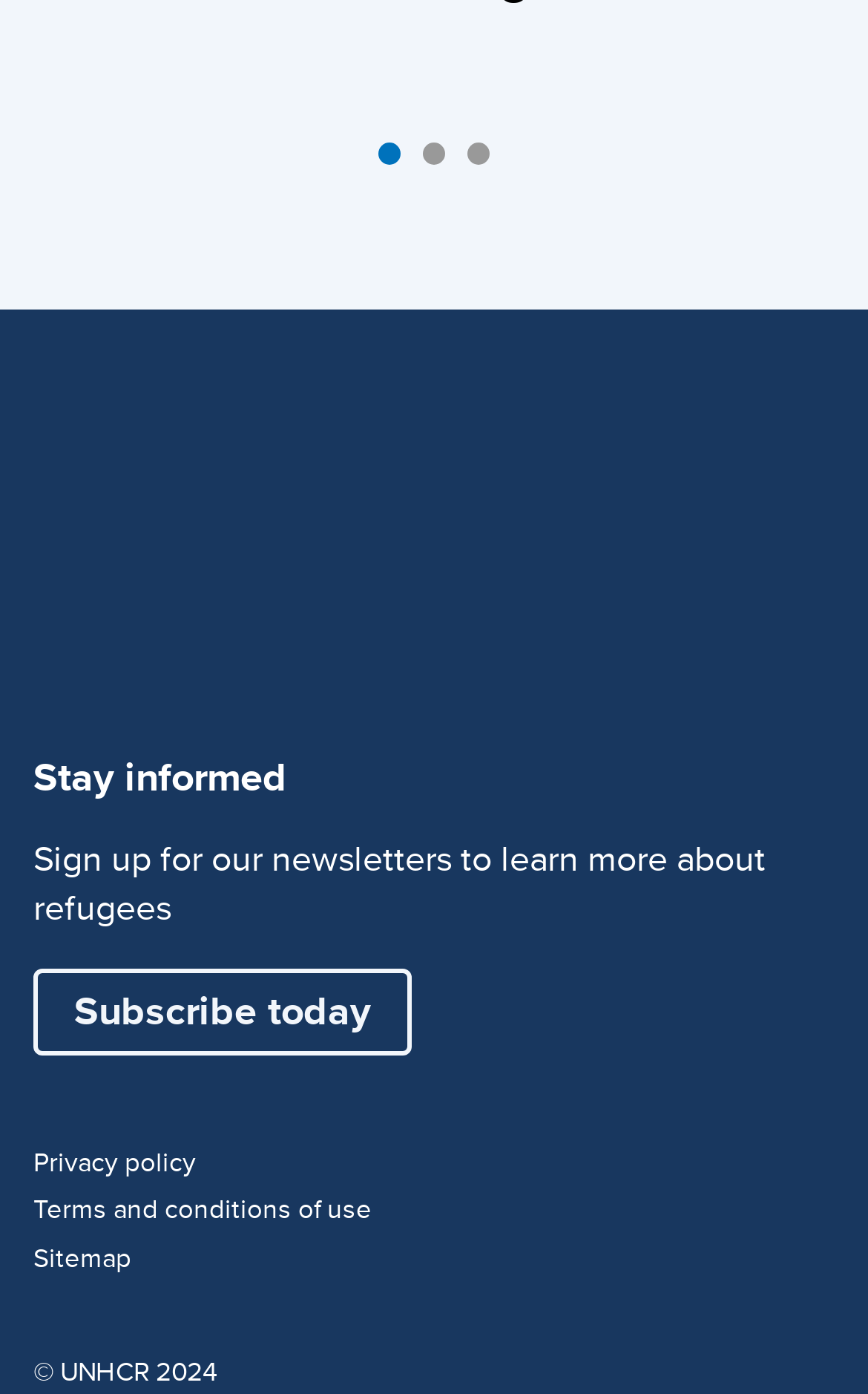Provide a short answer using a single word or phrase for the following question: 
What is the purpose of the link 'Subscribe today'?

Sign up for newsletters